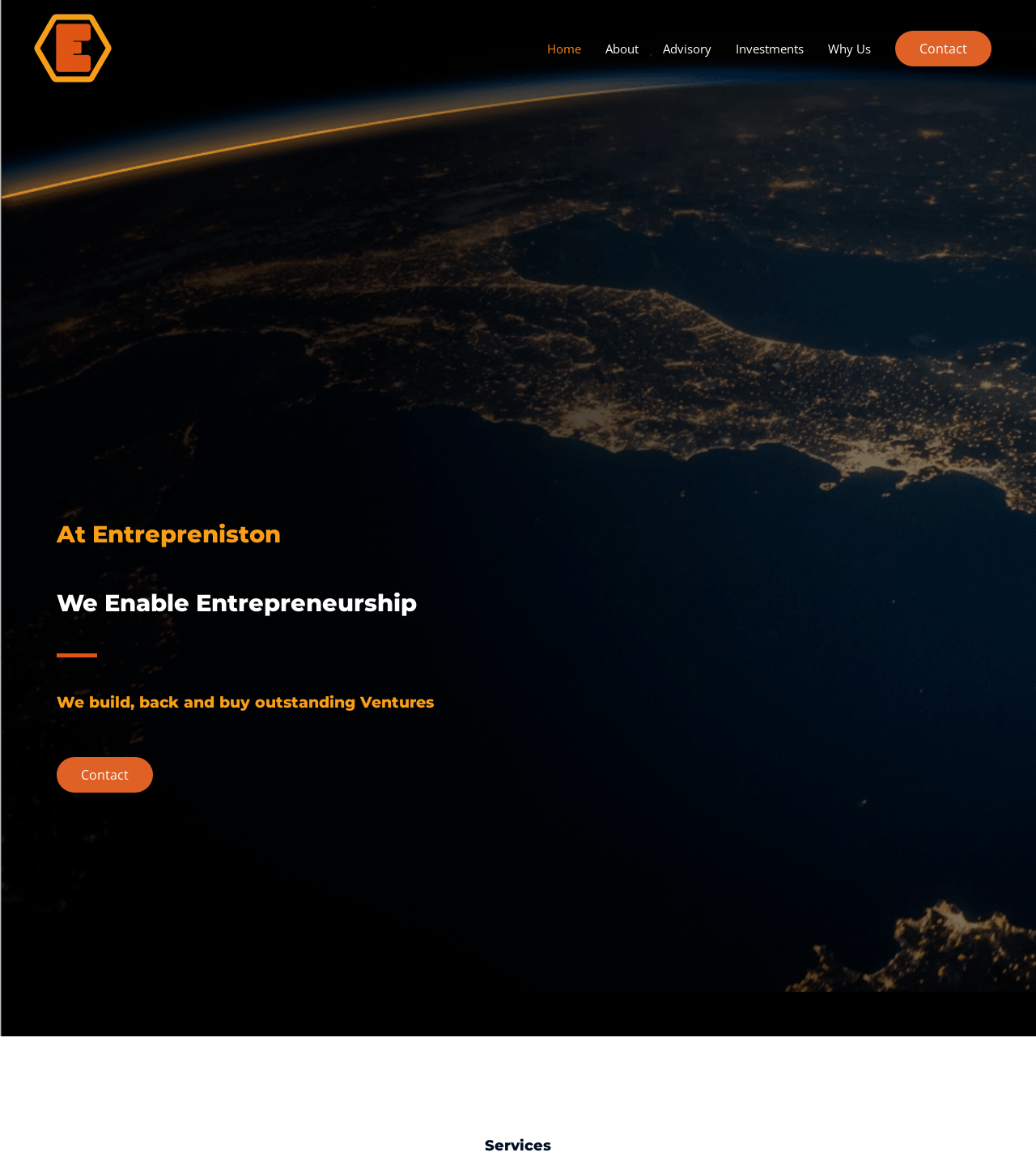What is the main purpose of the company?
Refer to the image and provide a one-word or short phrase answer.

Enable Entrepreneurship